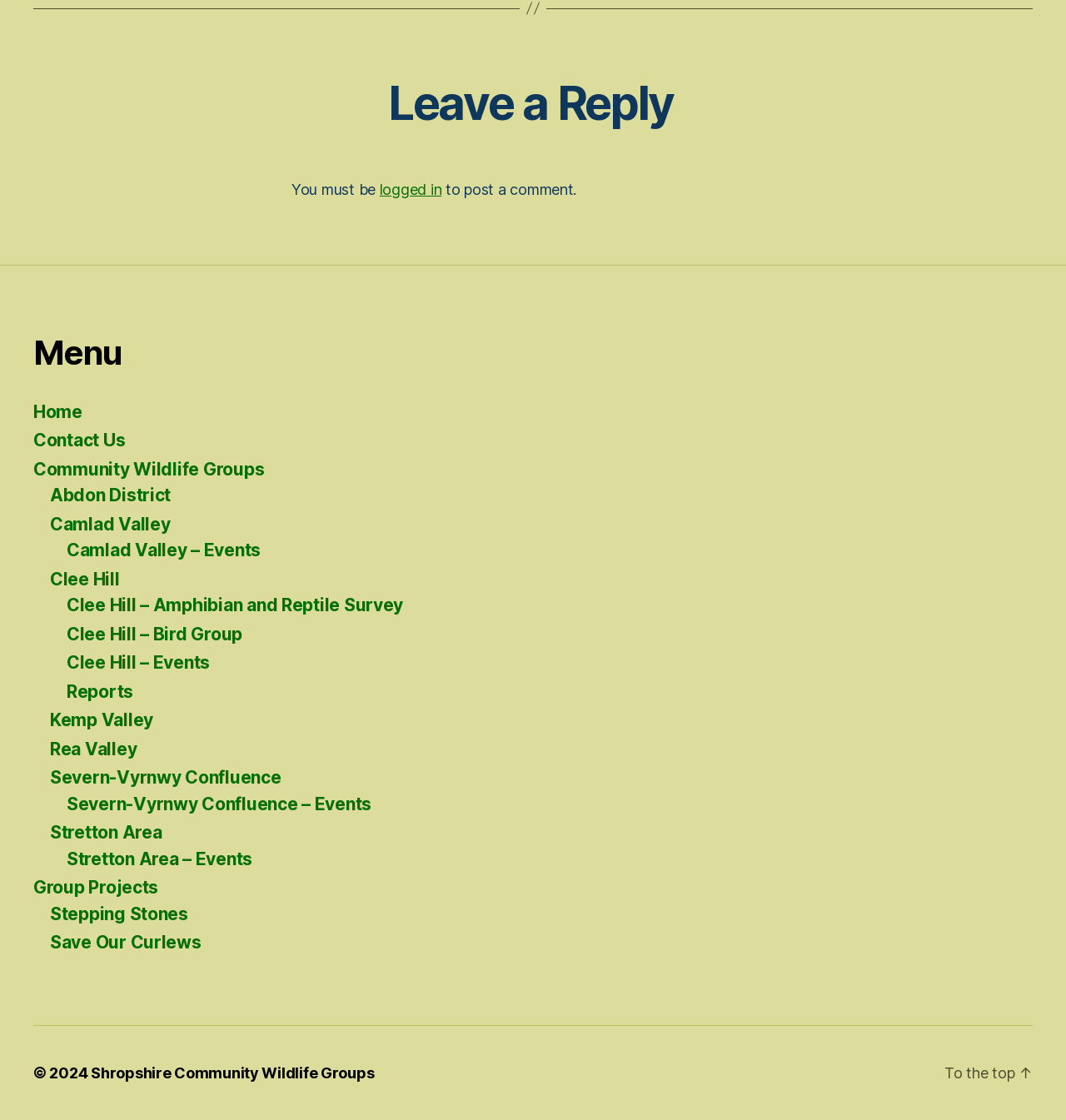Determine the bounding box coordinates for the region that must be clicked to execute the following instruction: "Click on 'Group Projects'".

[0.031, 0.783, 0.149, 0.802]